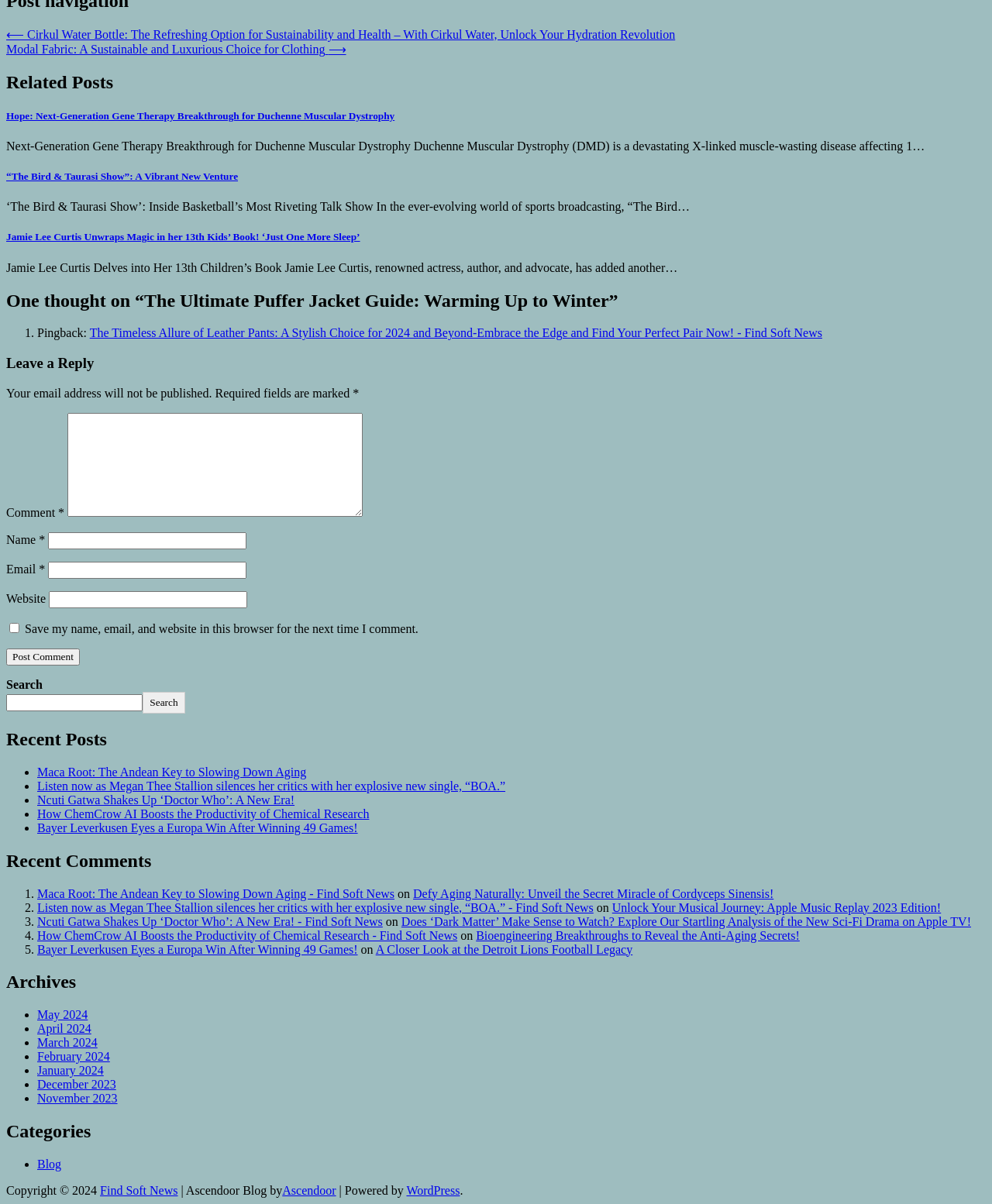Identify the bounding box coordinates for the UI element that matches this description: "aria-label="follow" title="Our website"".

None